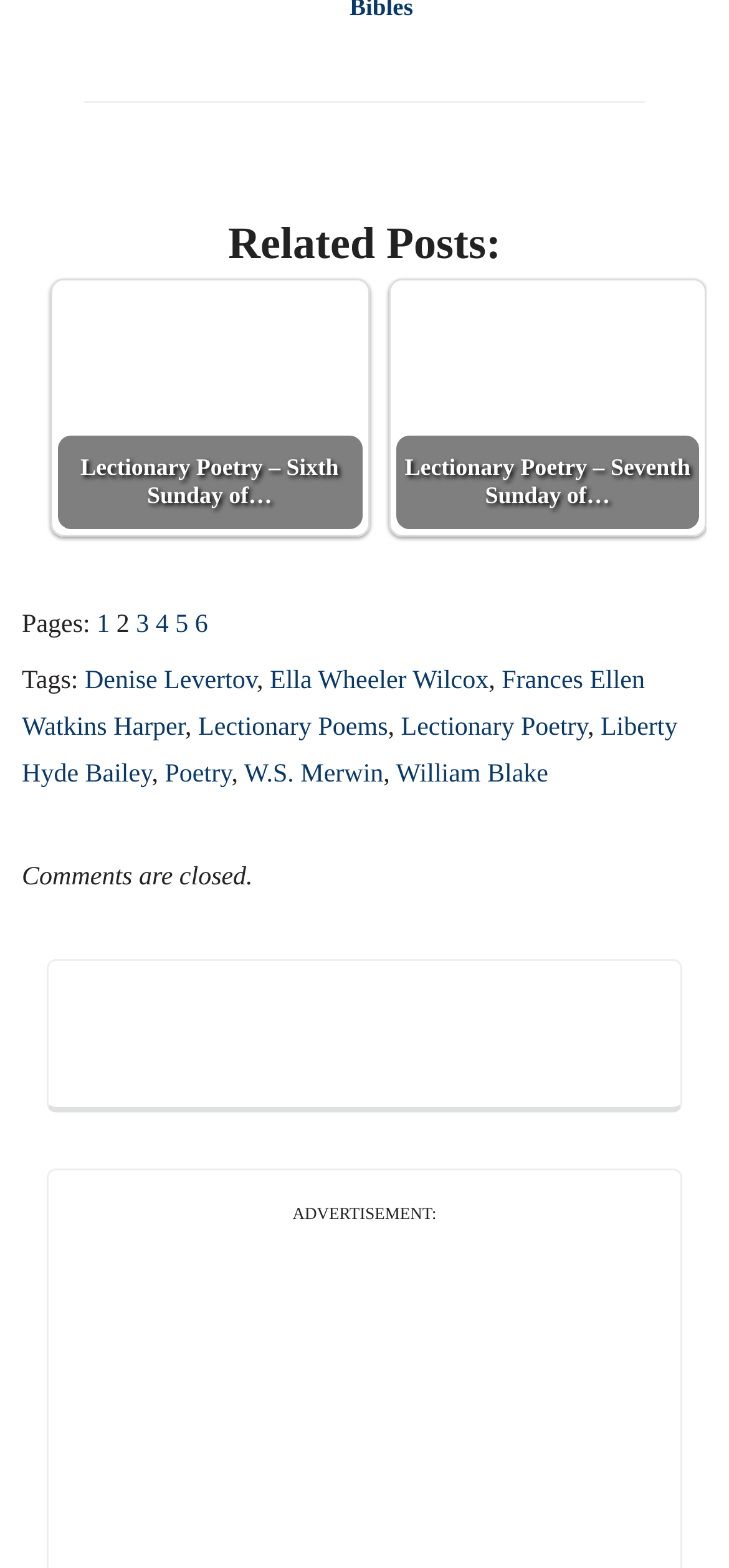Please mark the clickable region by giving the bounding box coordinates needed to complete this instruction: "Click on the 'facebook' link".

[0.196, 0.65, 0.396, 0.667]